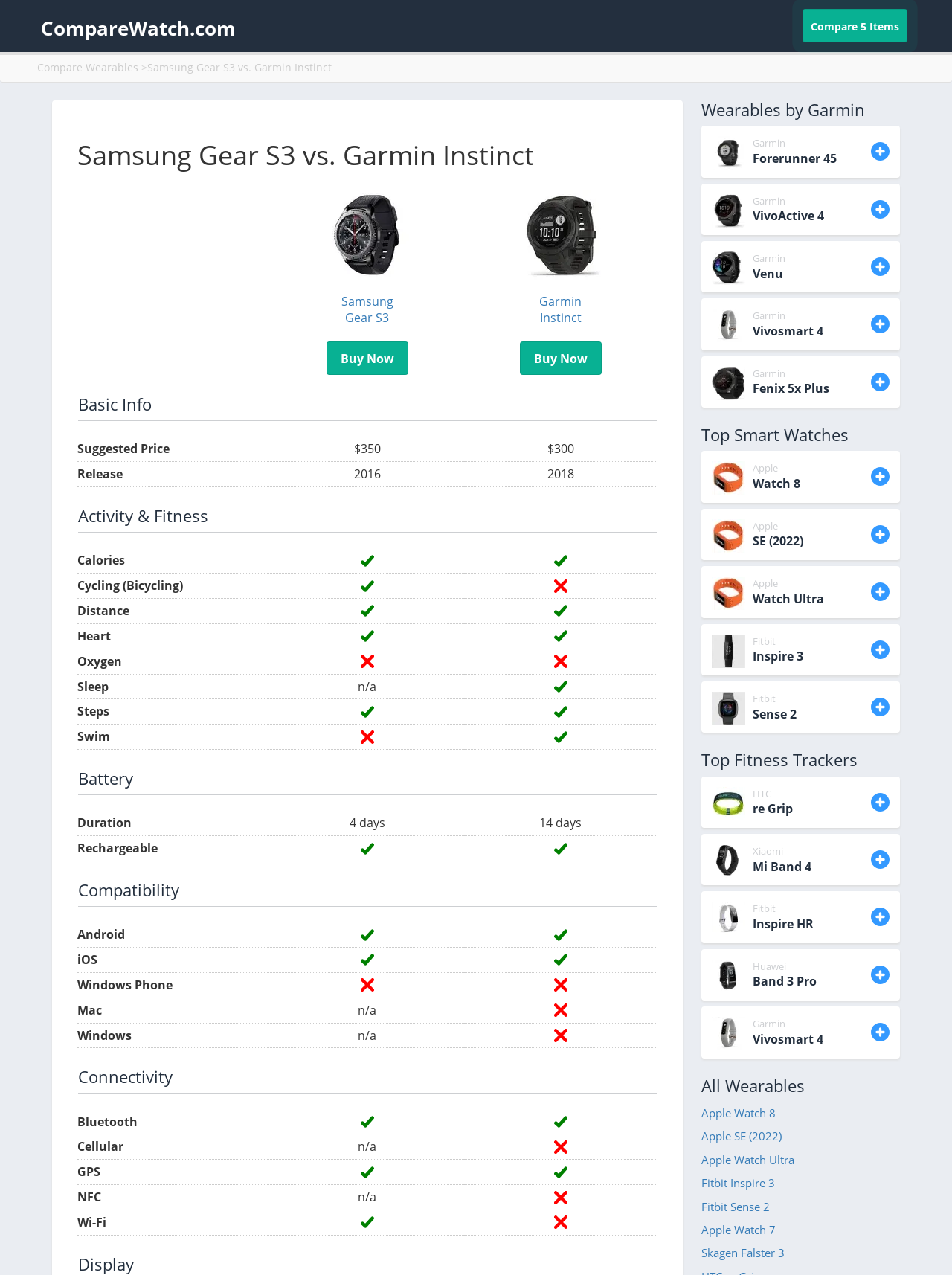Give a succinct answer to this question in a single word or phrase: 
What is the battery life of Garmin Instinct?

14 days